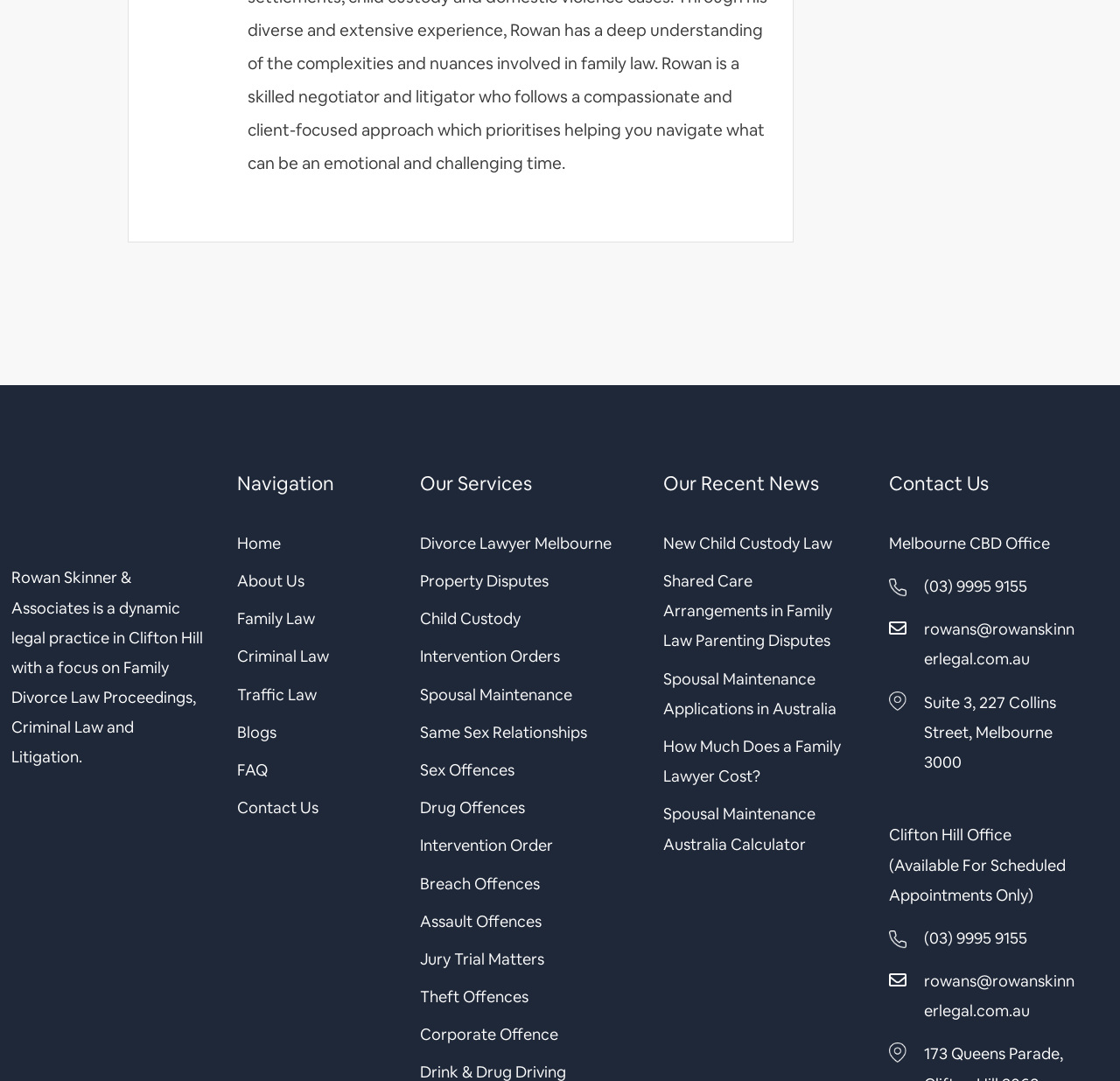Please provide a short answer using a single word or phrase for the question:
How many links are there in the 'Our Services' section?

12